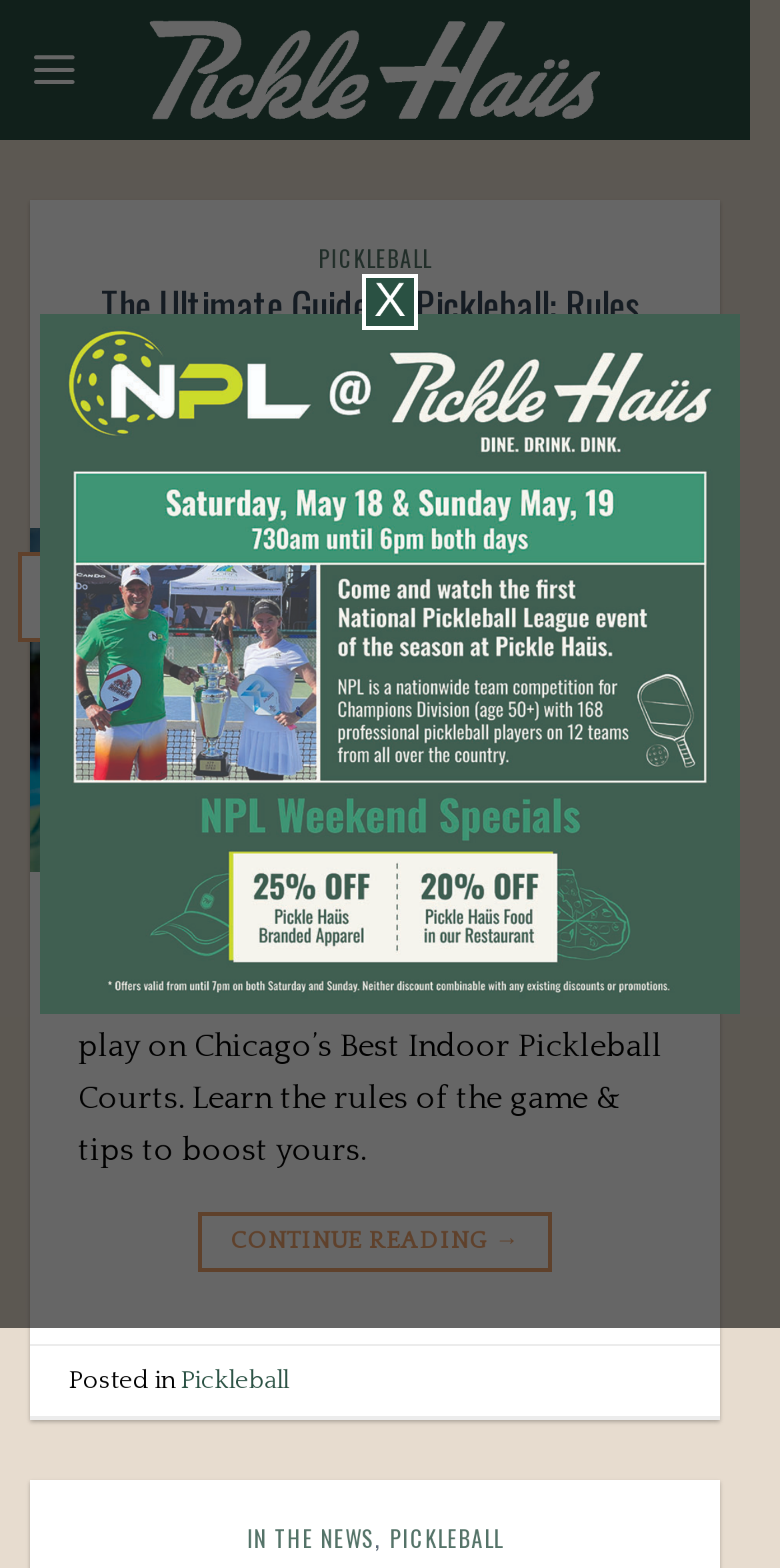What is the name of the website?
Please utilize the information in the image to give a detailed response to the question.

I determined the name of the website by looking at the top-left corner of the webpage, which displays the logo and name 'Pickle Haus'.